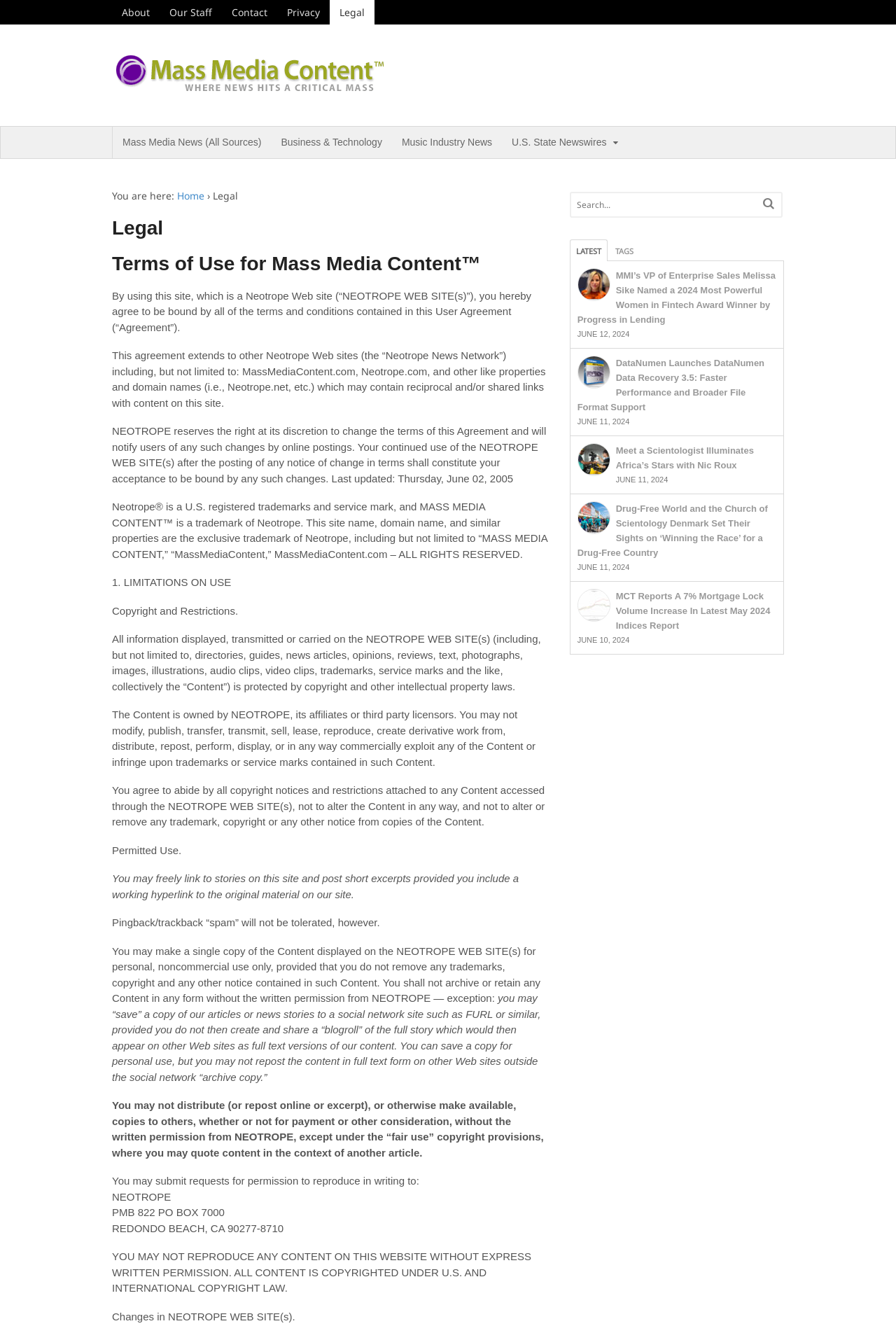Determine the bounding box coordinates for the UI element with the following description: "Business & Technology". The coordinates should be four float numbers between 0 and 1, represented as [left, top, right, bottom].

[0.303, 0.095, 0.437, 0.119]